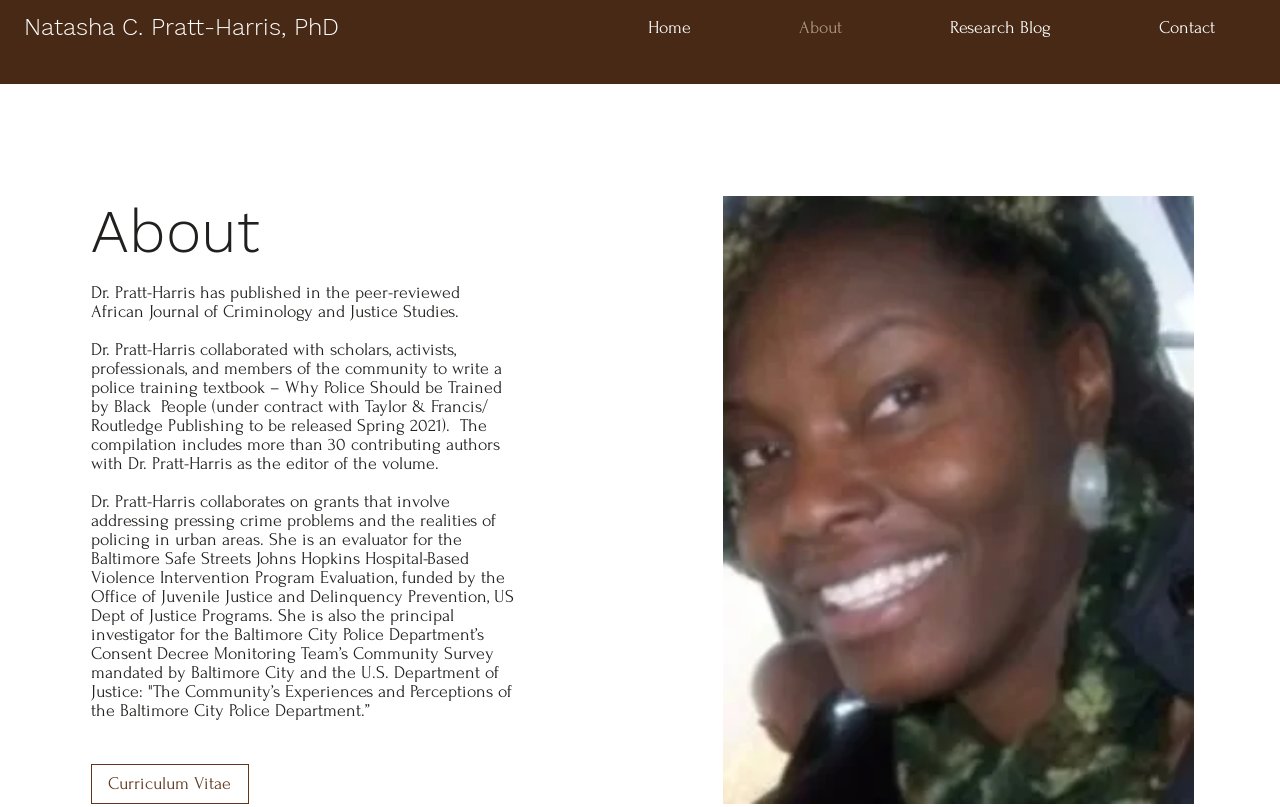Identify and provide the bounding box for the element described by: "Research Blog".

[0.7, 0.011, 0.863, 0.057]